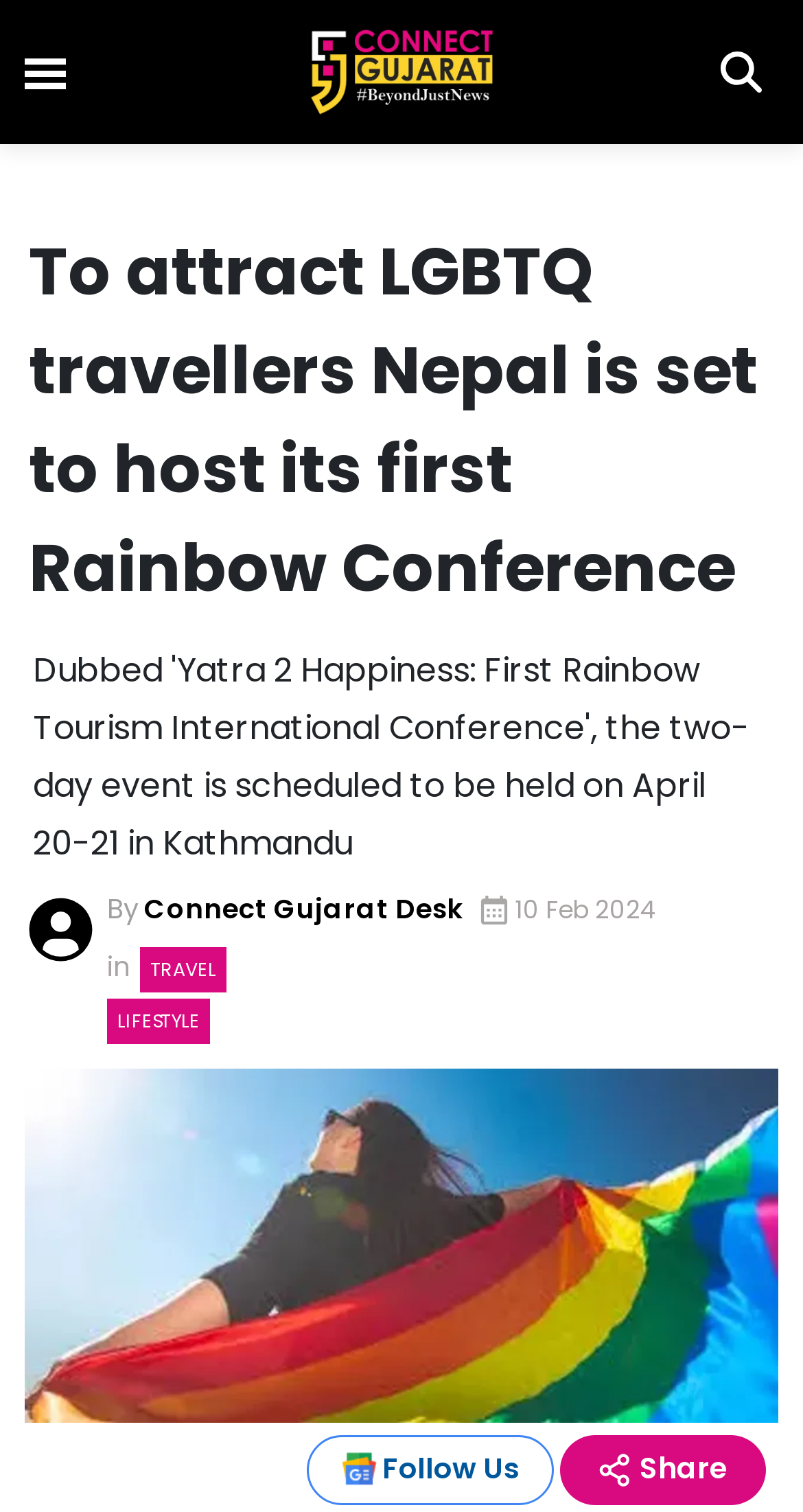Please identify the bounding box coordinates of the element I need to click to follow this instruction: "Click on the logo".

[0.381, 0.011, 0.619, 0.084]